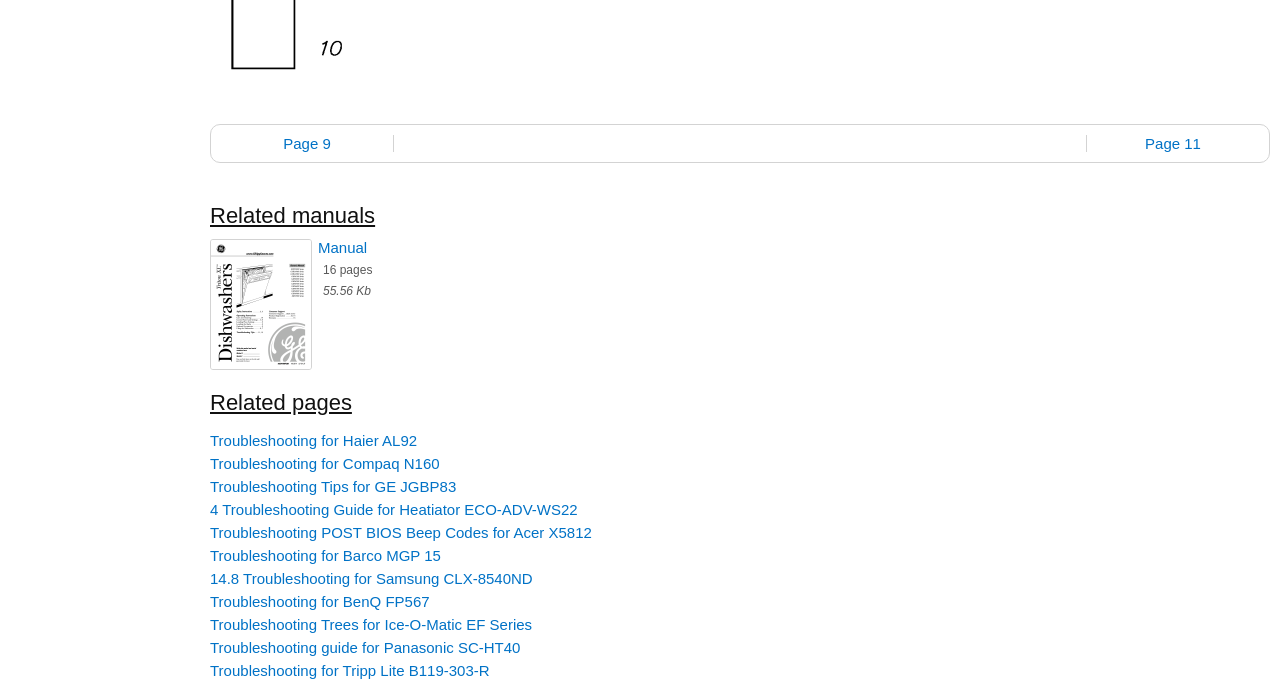What brand is associated with the first troubleshooting link?
Provide a fully detailed and comprehensive answer to the question.

The first troubleshooting link is for a Haier product, specifically the 'Troubleshooting for Haier AL92'.